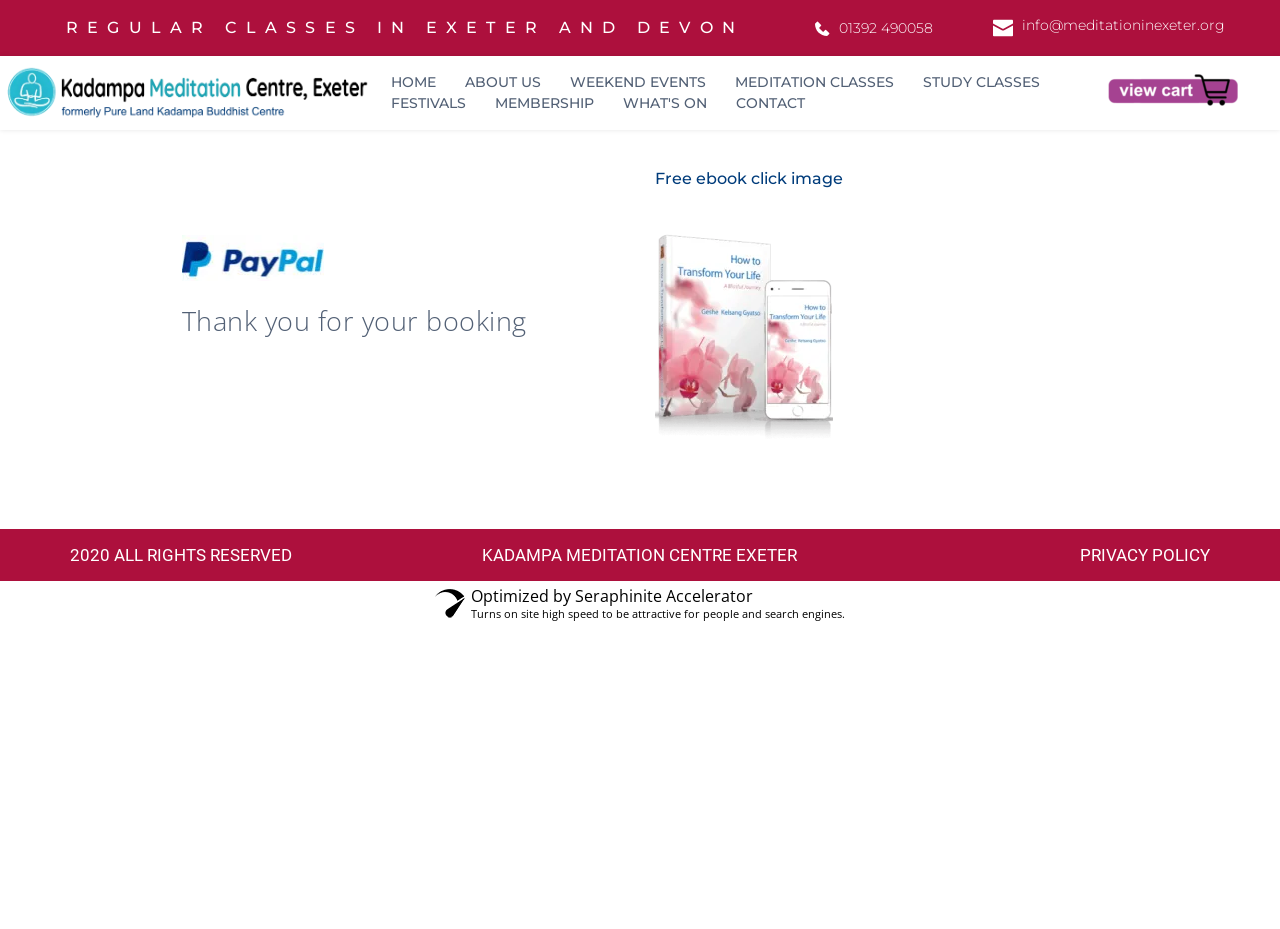What is the purpose of the button at the top right corner?
Using the visual information, reply with a single word or short phrase.

PayPal payment